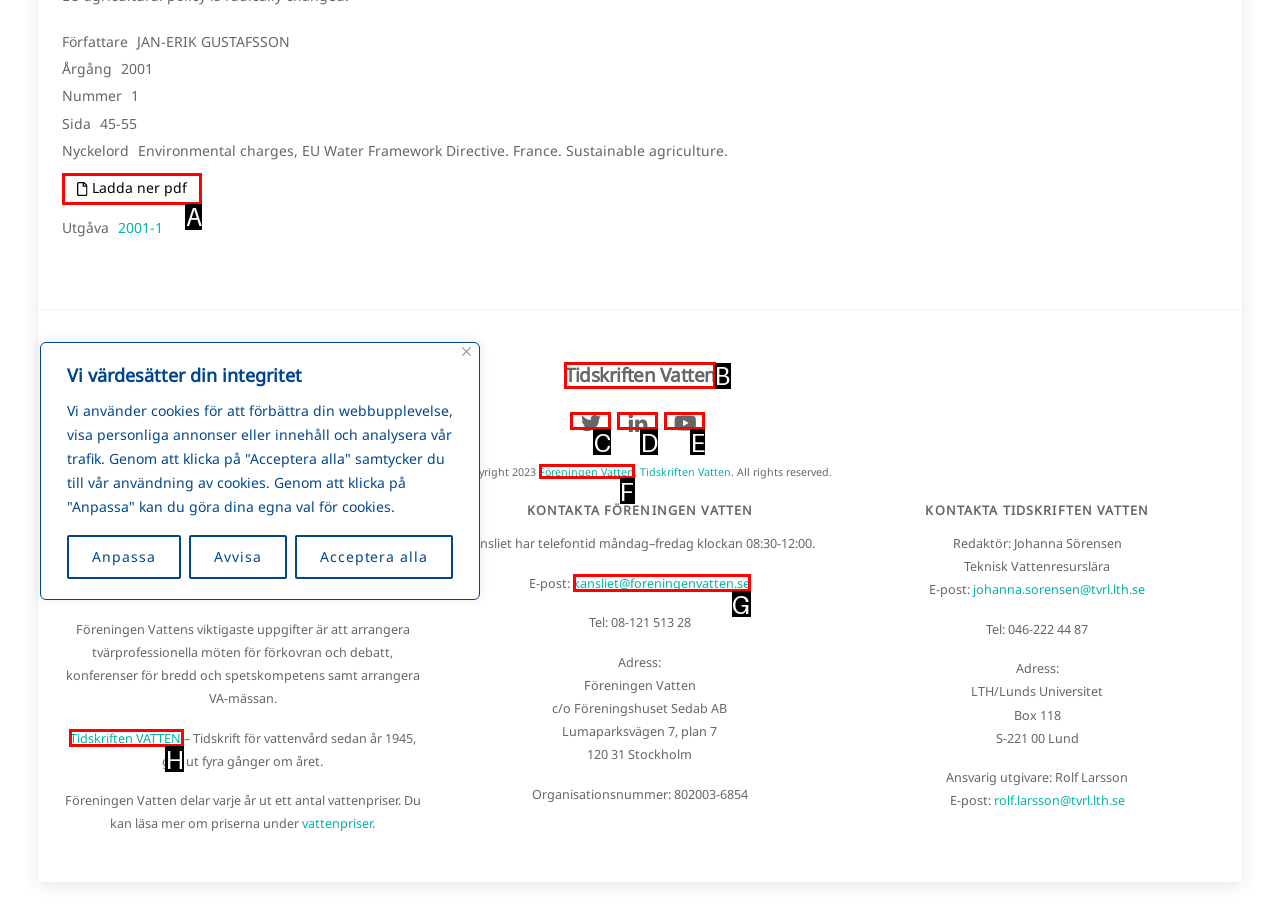Determine which option fits the following description: Ladda ner pdf
Answer with the corresponding option's letter directly.

A